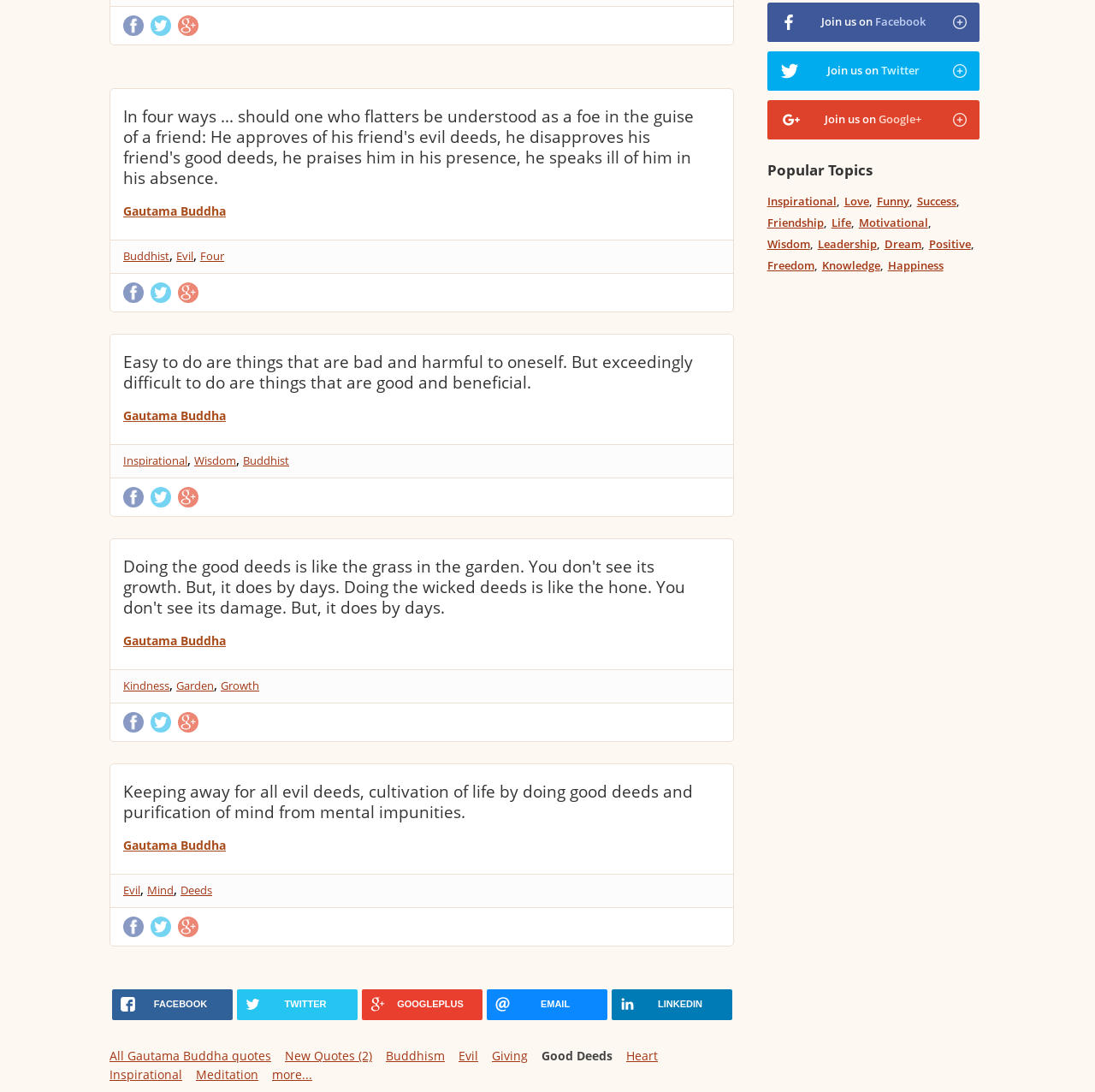Determine the bounding box coordinates of the element's region needed to click to follow the instruction: "Share on Twitter". Provide these coordinates as four float numbers between 0 and 1, formatted as [left, top, right, bottom].

[0.216, 0.906, 0.326, 0.934]